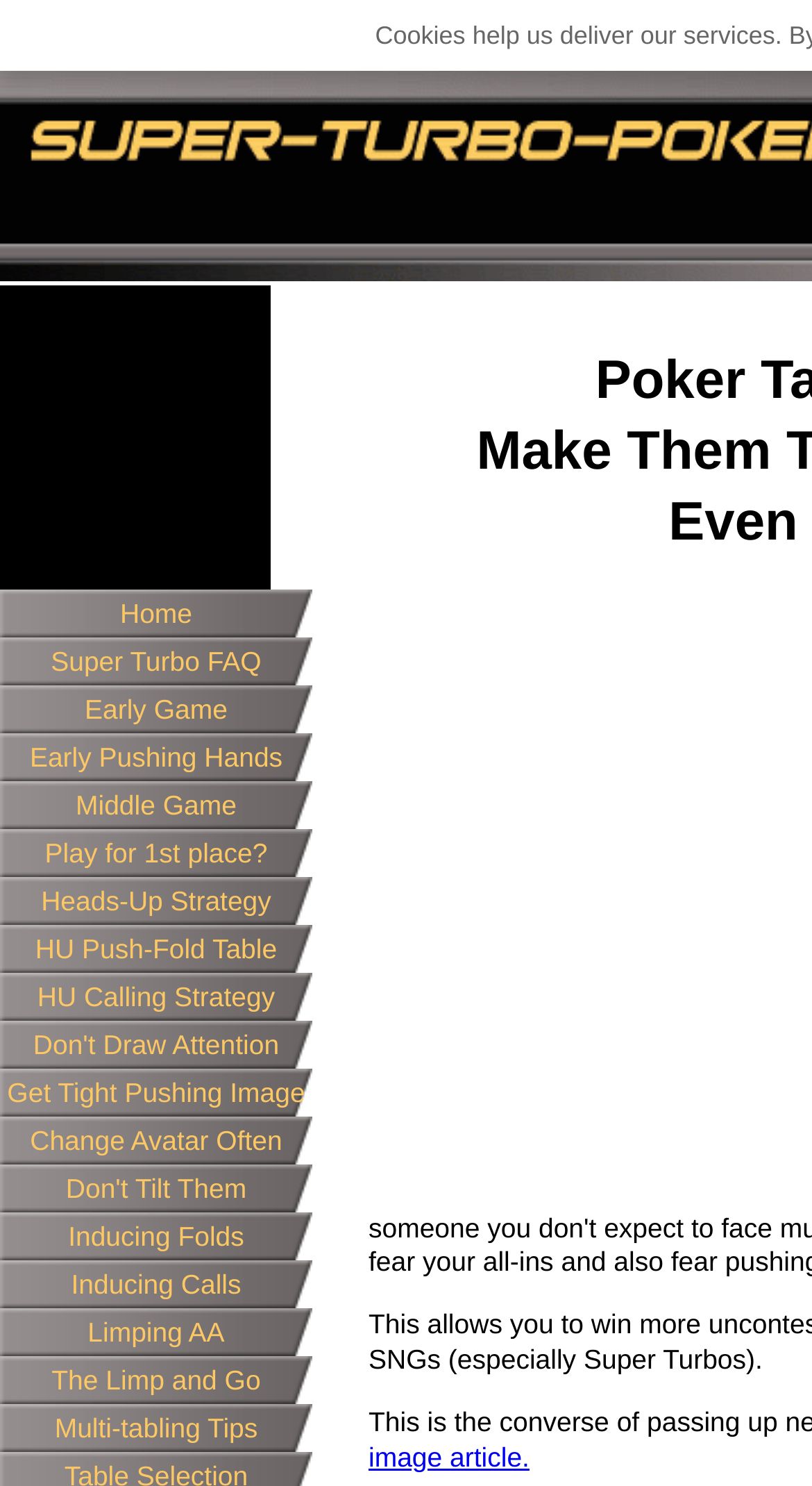Specify the bounding box coordinates of the area to click in order to follow the given instruction: "learn about Heads-Up Strategy."

[0.0, 0.59, 0.385, 0.622]